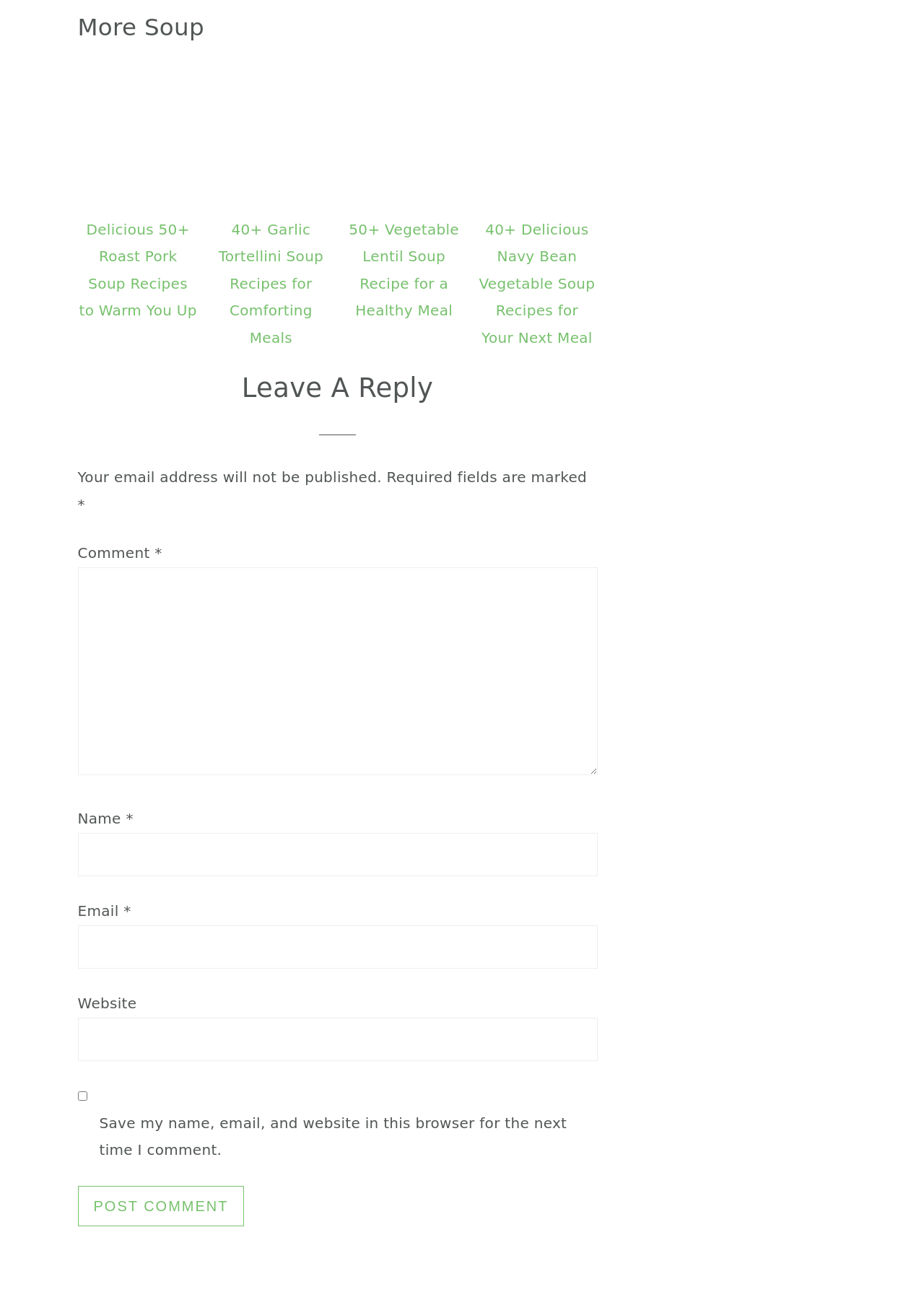What is the first soup recipe mentioned?
We need a detailed and meticulous answer to the question.

The first link on the webpage is 'Delicious 50+ Roast Pork Soup Recipes to Warm You Up', which suggests that the first soup recipe mentioned is Roast Pork Soup.